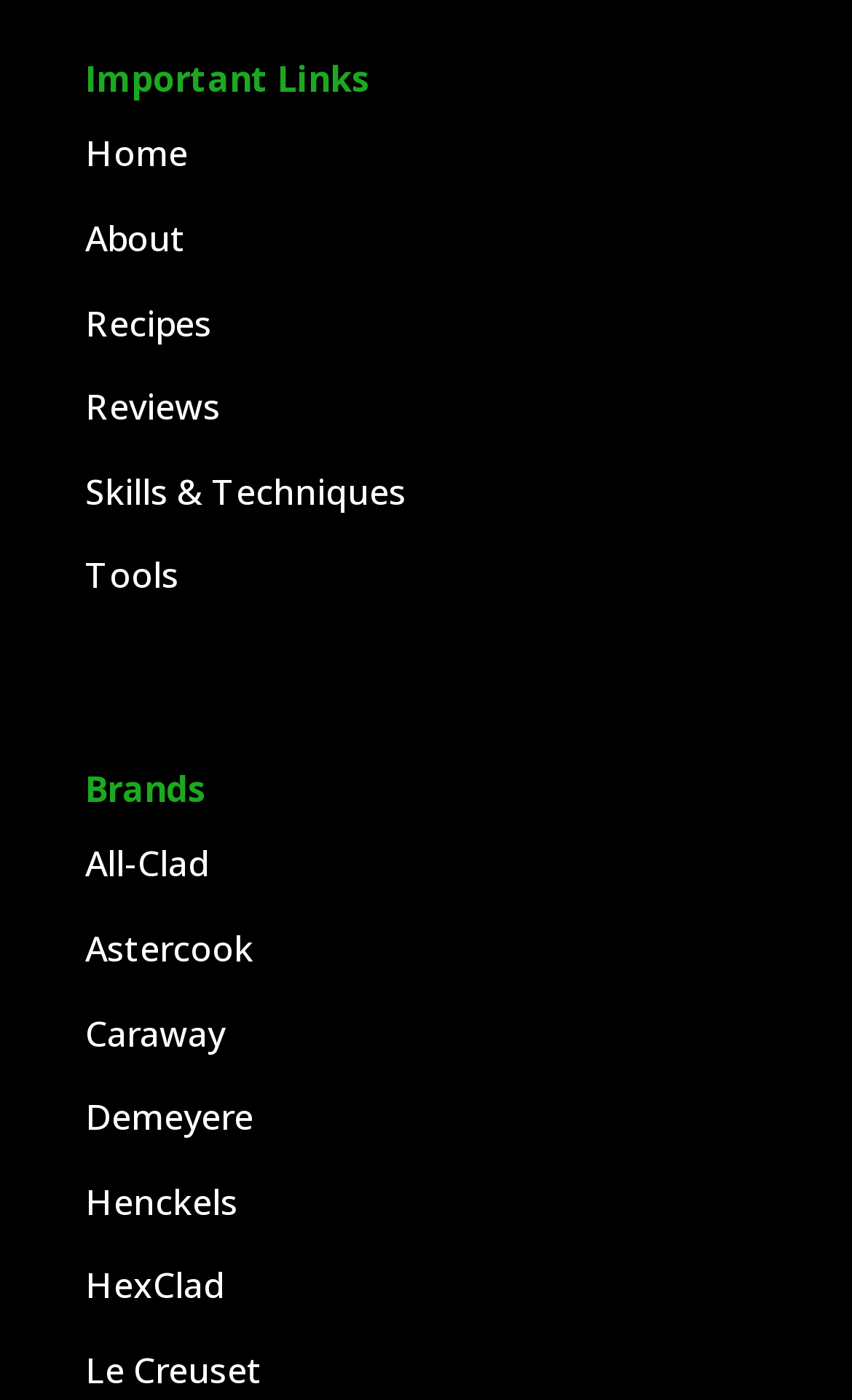Identify the bounding box coordinates of the section to be clicked to complete the task described by the following instruction: "visit Le Creuset brand page". The coordinates should be four float numbers between 0 and 1, formatted as [left, top, right, bottom].

[0.1, 0.961, 0.308, 0.996]